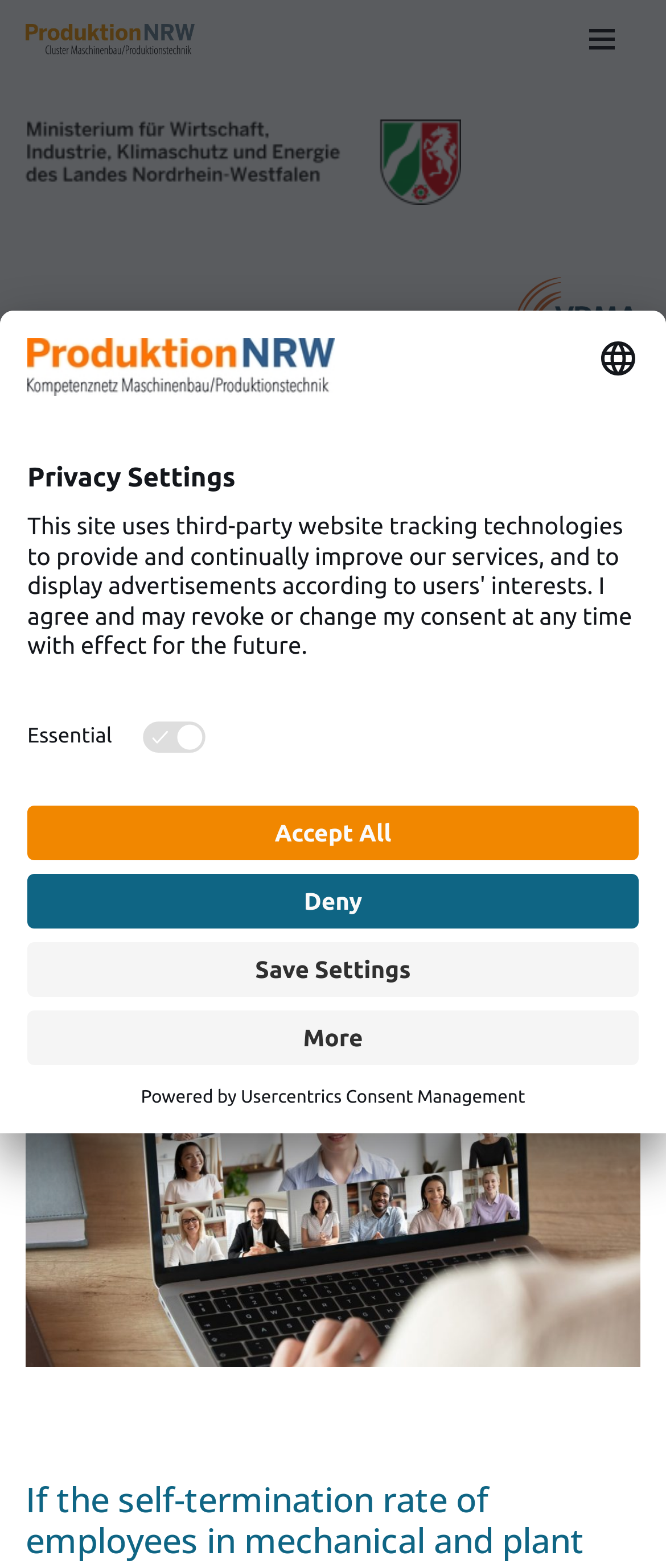Respond to the following query with just one word or a short phrase: 
What is the purpose of the 'Save Settings' button?

To save privacy settings